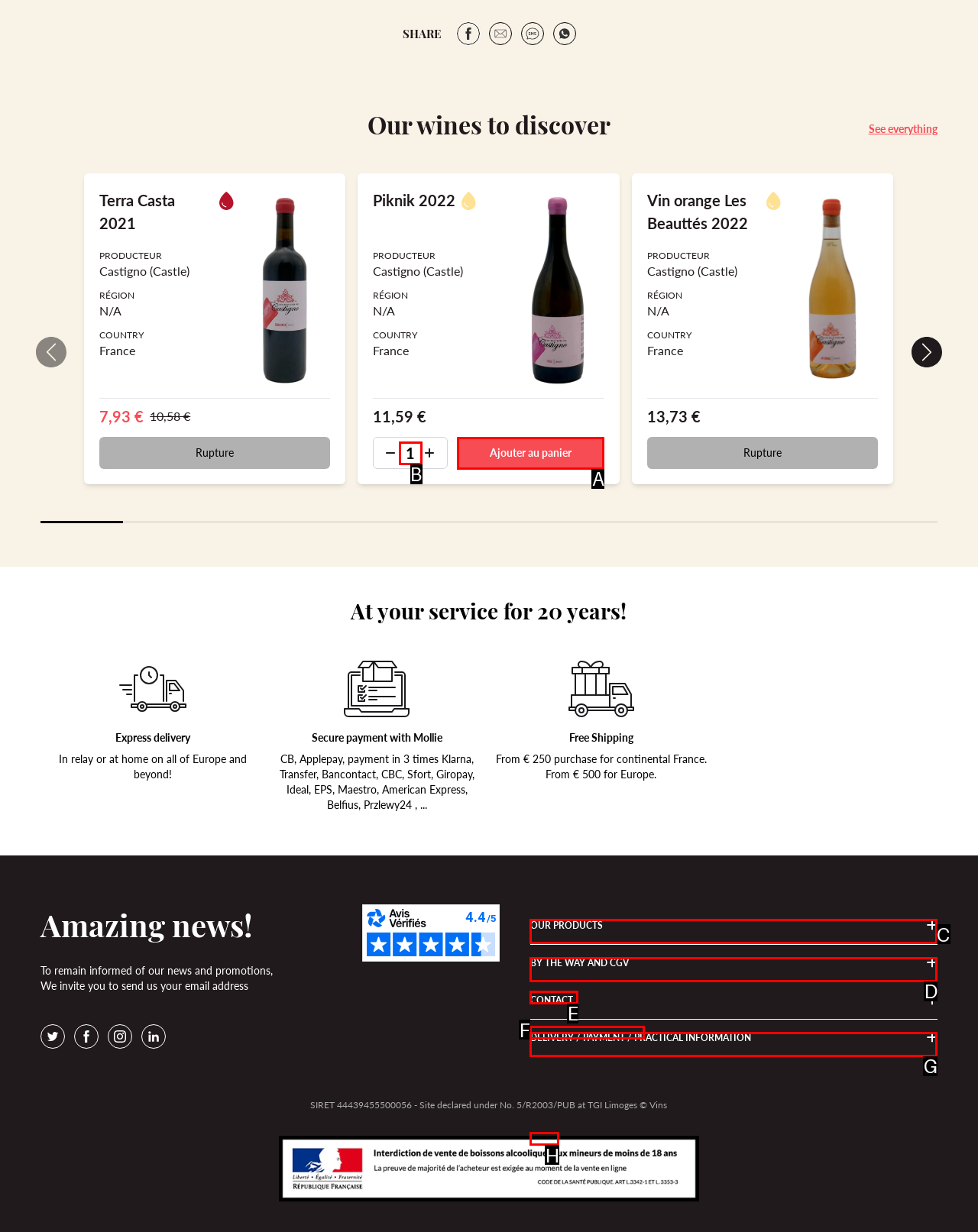Find the correct option to complete this instruction: Click on the 'OUR PRODUCTS' button. Reply with the corresponding letter.

C